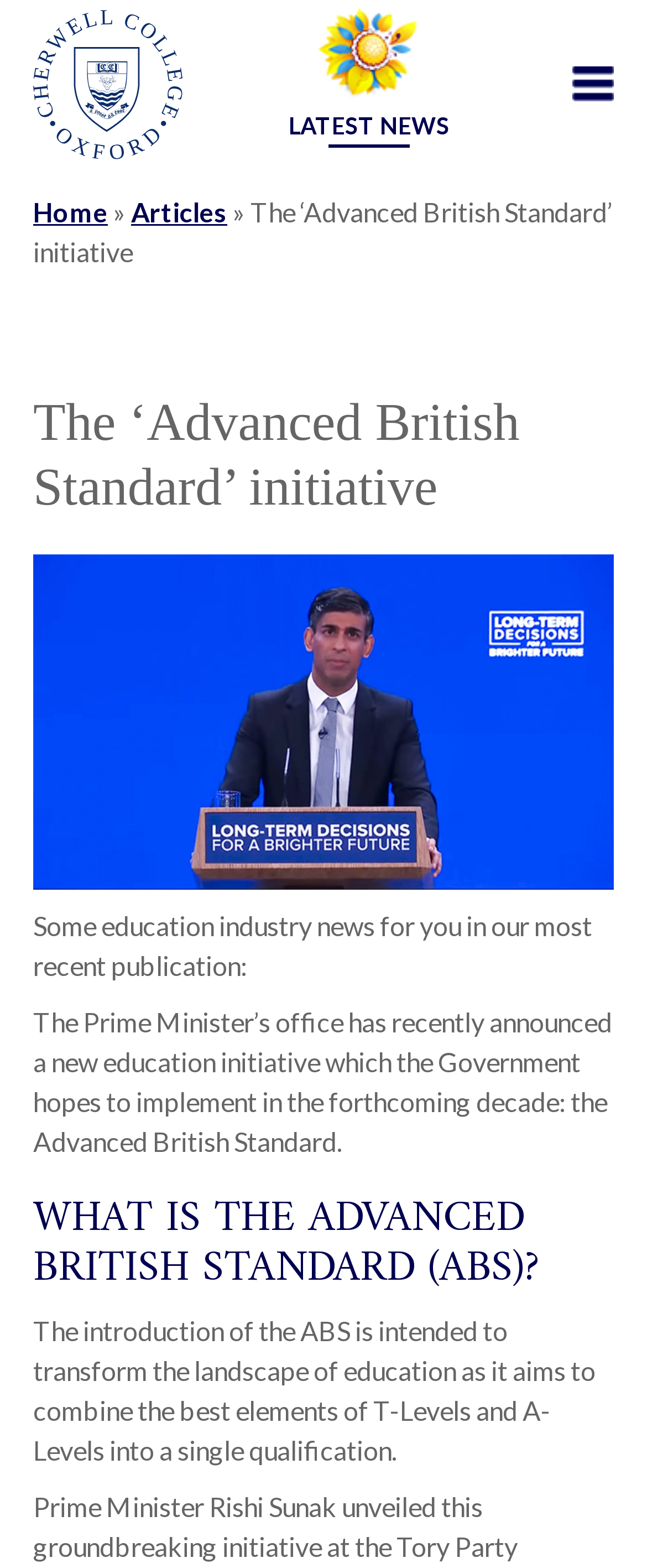What is the expected timeframe for implementing the Advanced British Standard?
Respond with a short answer, either a single word or a phrase, based on the image.

Forthcoming decade